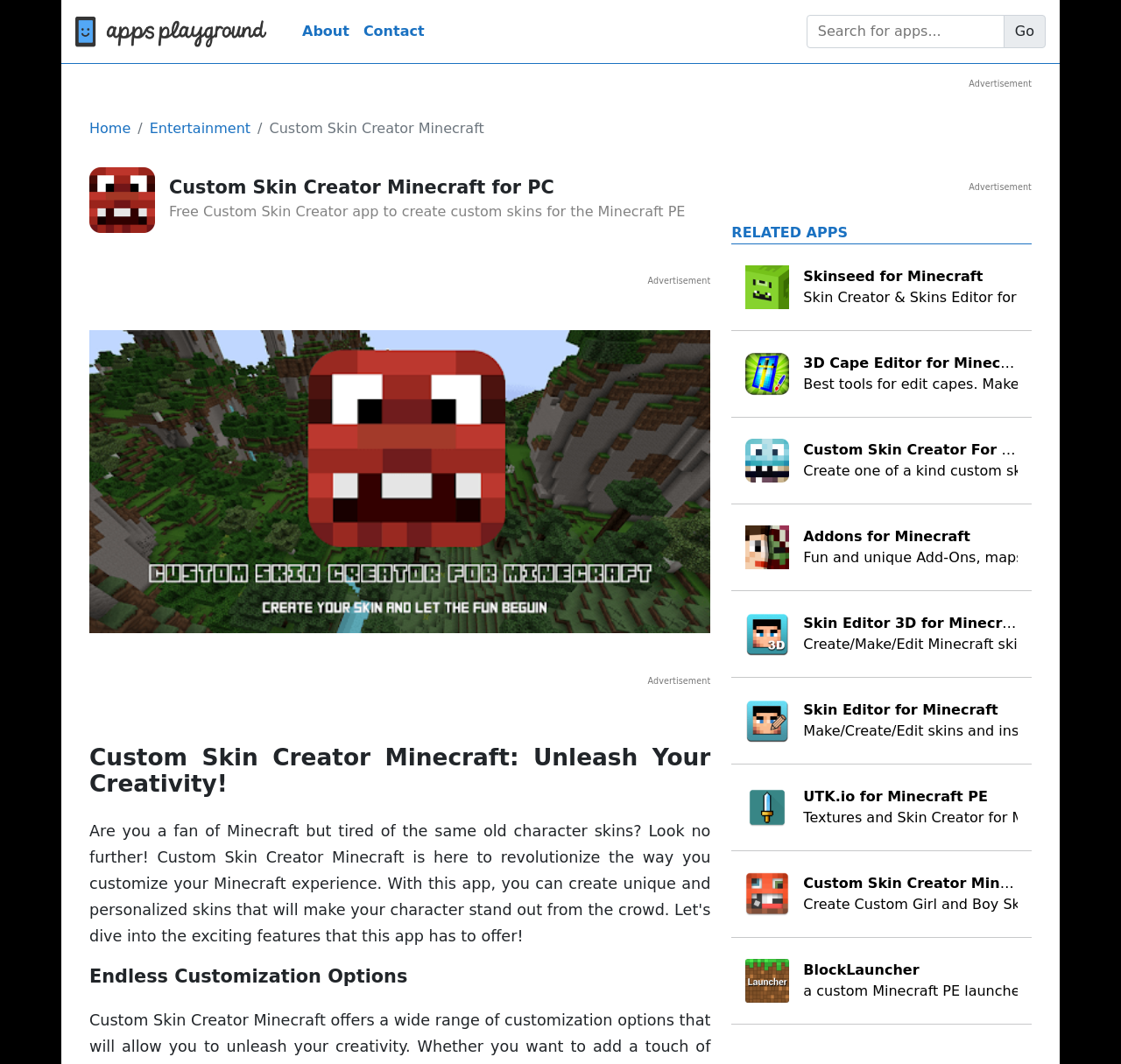Please identify the bounding box coordinates of the element I need to click to follow this instruction: "Search for apps".

[0.719, 0.014, 0.896, 0.045]